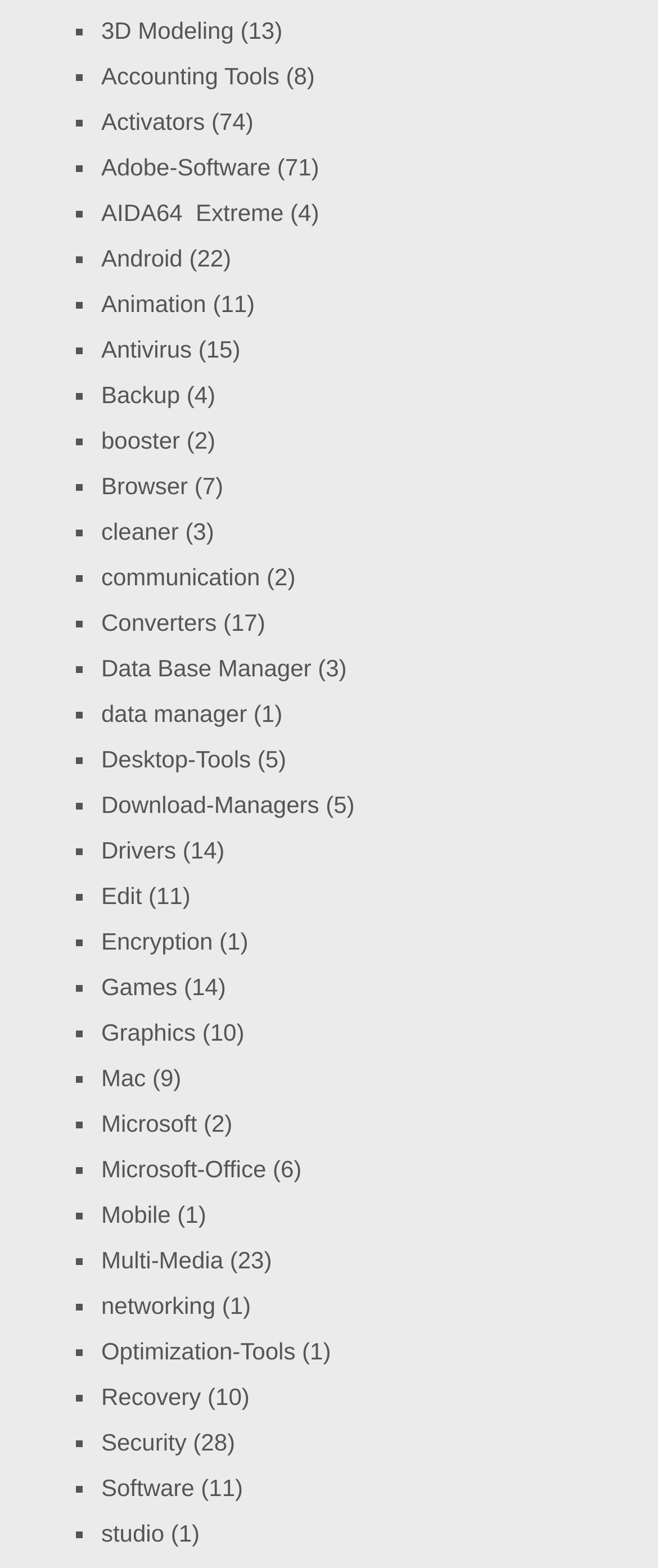Can you identify the bounding box coordinates of the clickable region needed to carry out this instruction: 'Explore Activators'? The coordinates should be four float numbers within the range of 0 to 1, stated as [left, top, right, bottom].

[0.154, 0.068, 0.311, 0.086]